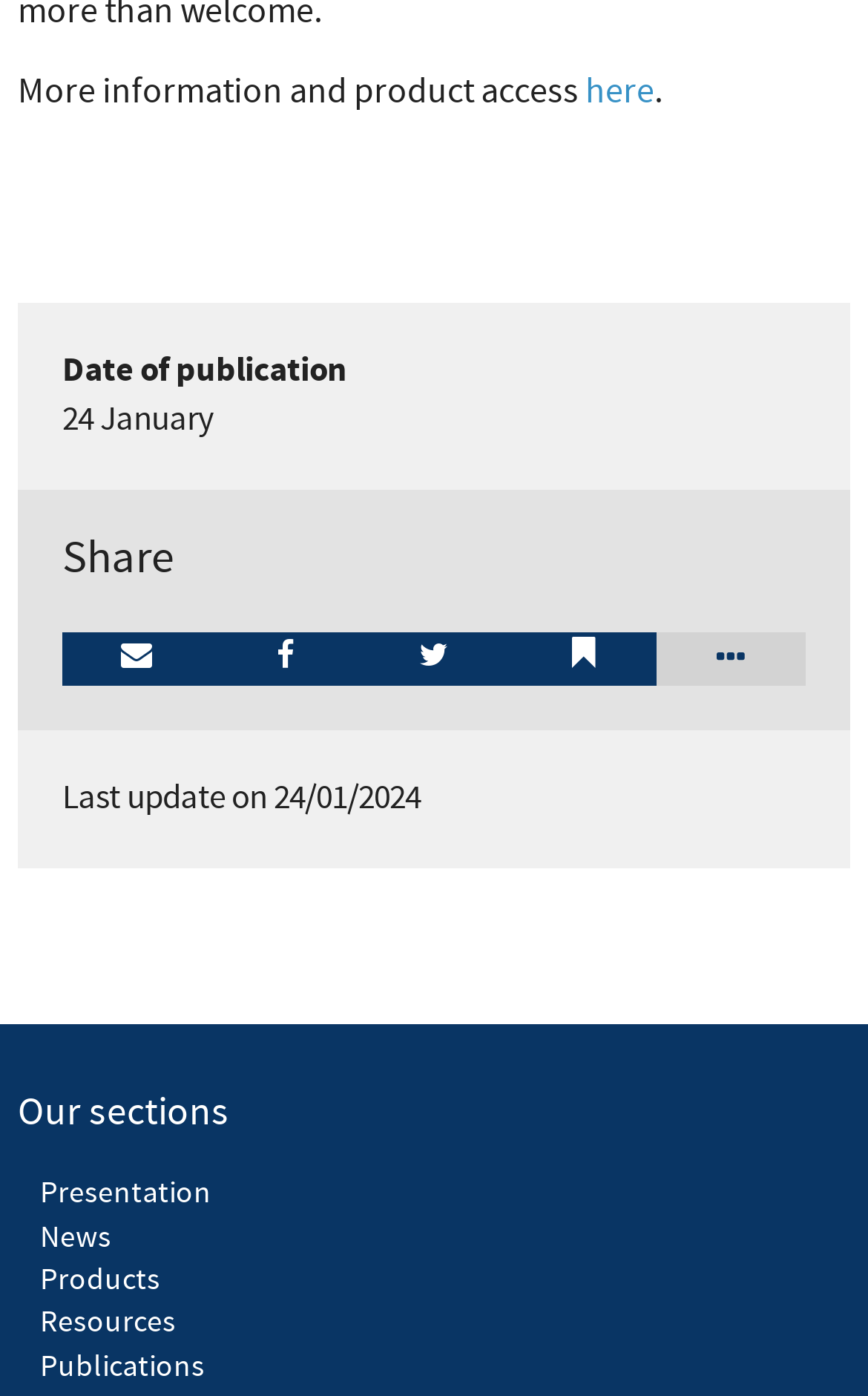Please determine the bounding box coordinates for the element that should be clicked to follow these instructions: "Share via Email".

[0.072, 0.452, 0.243, 0.492]